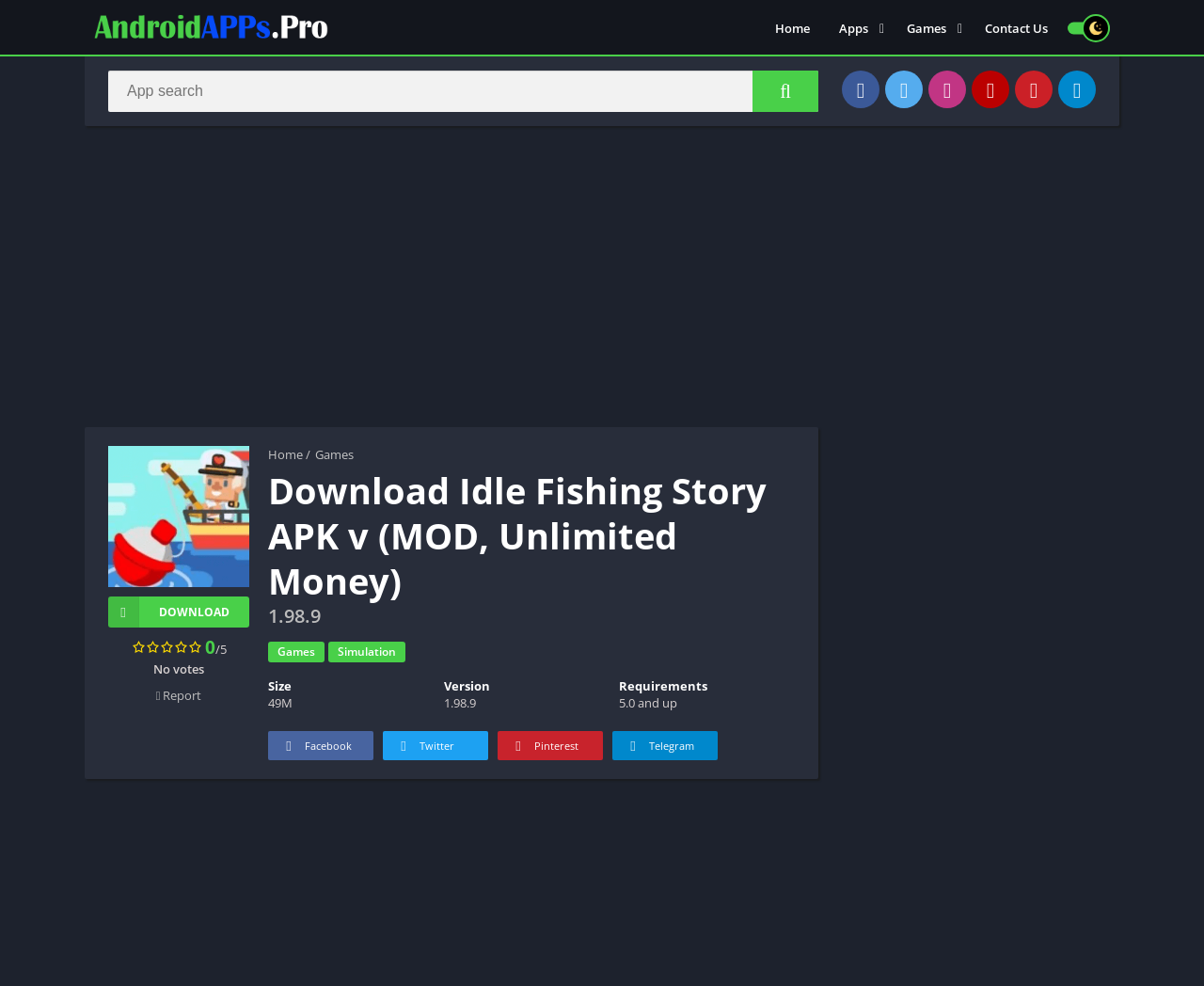Determine the coordinates of the bounding box for the clickable area needed to execute this instruction: "Share on Facebook".

[0.223, 0.741, 0.31, 0.771]